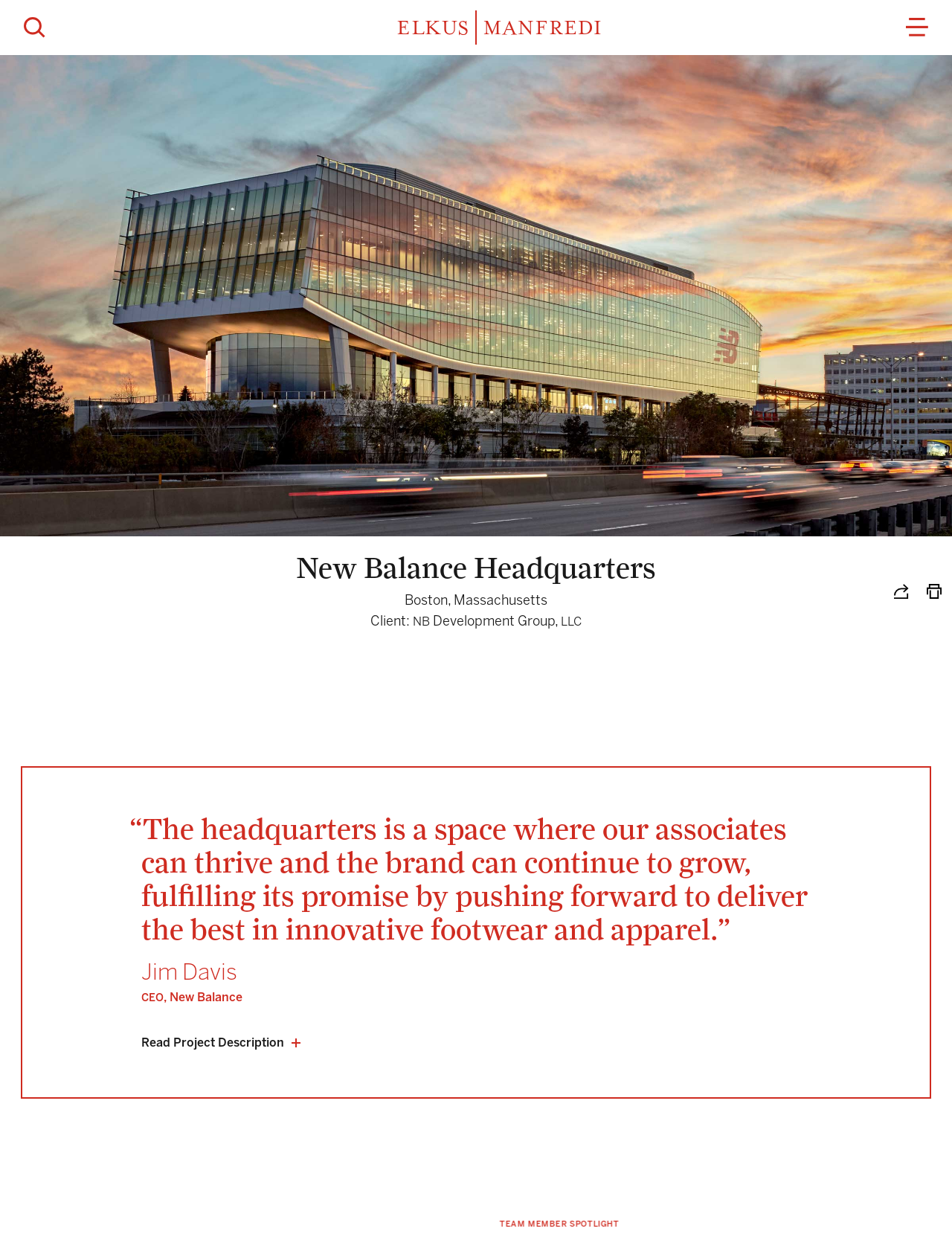Please reply with a single word or brief phrase to the question: 
What is the section below the main heading about?

TEAM MEMBER SPOTLIGHT